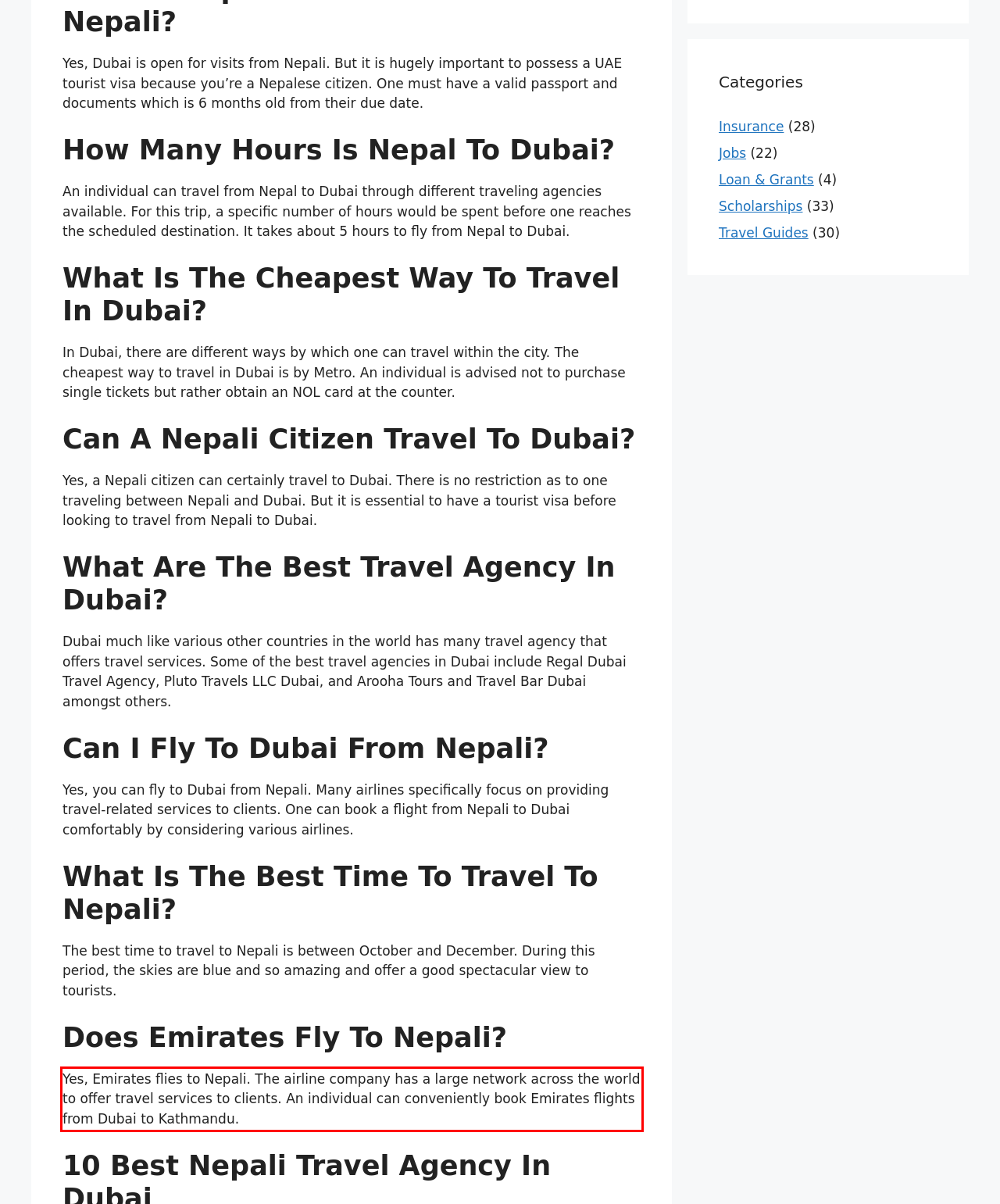Examine the screenshot of the webpage, locate the red bounding box, and generate the text contained within it.

Yes, Emirates flies to Nepali. The airline company has a large network across the world to offer travel services to clients. An individual can conveniently book Emirates flights from Dubai to Kathmandu.